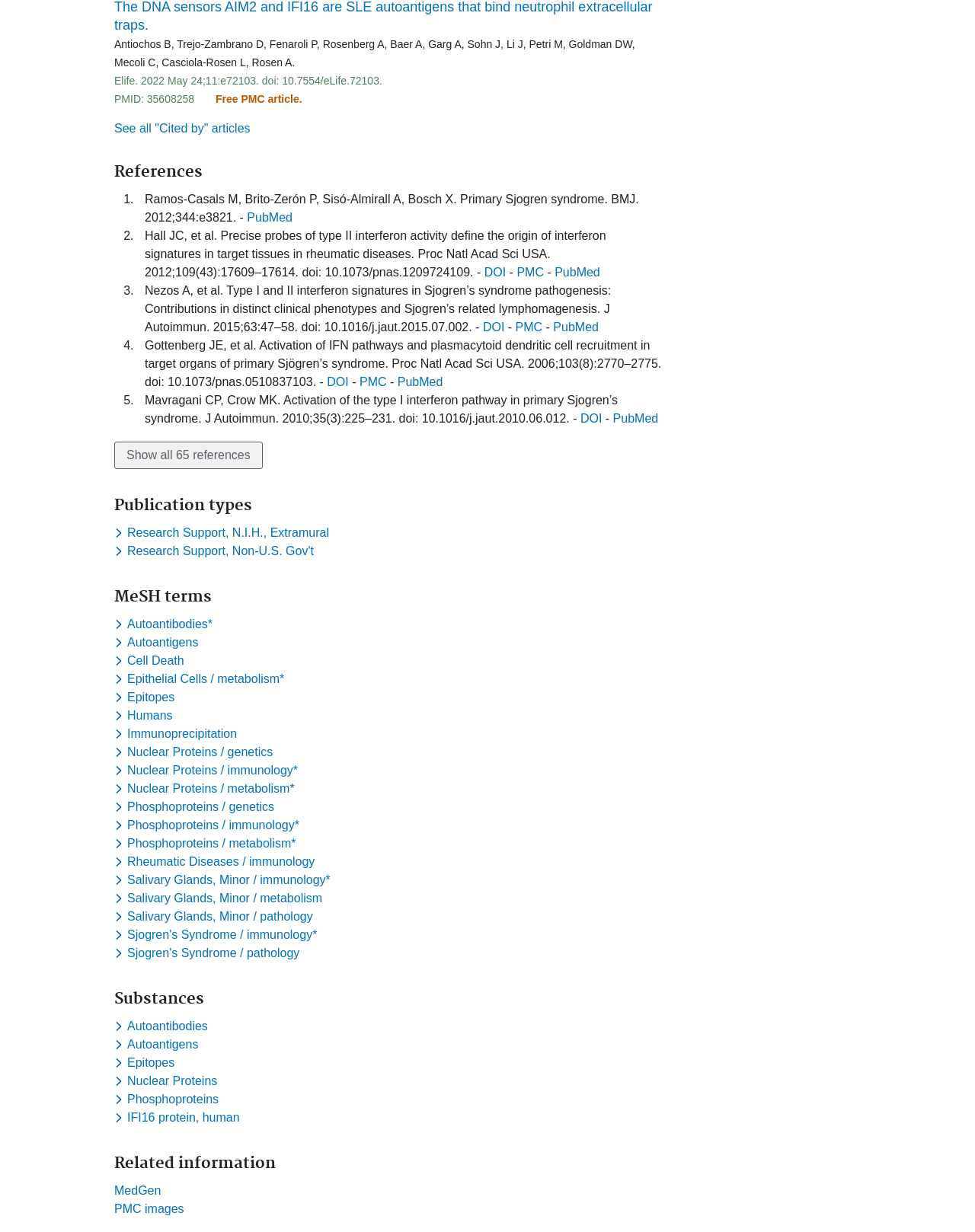Refer to the screenshot and give an in-depth answer to this question: What is the publication type of the article?

I found the publication type of the article by looking at the 'Publication types' section. The first publication type is a button element with the text 'Research Support, N.I.H., Extramural'.